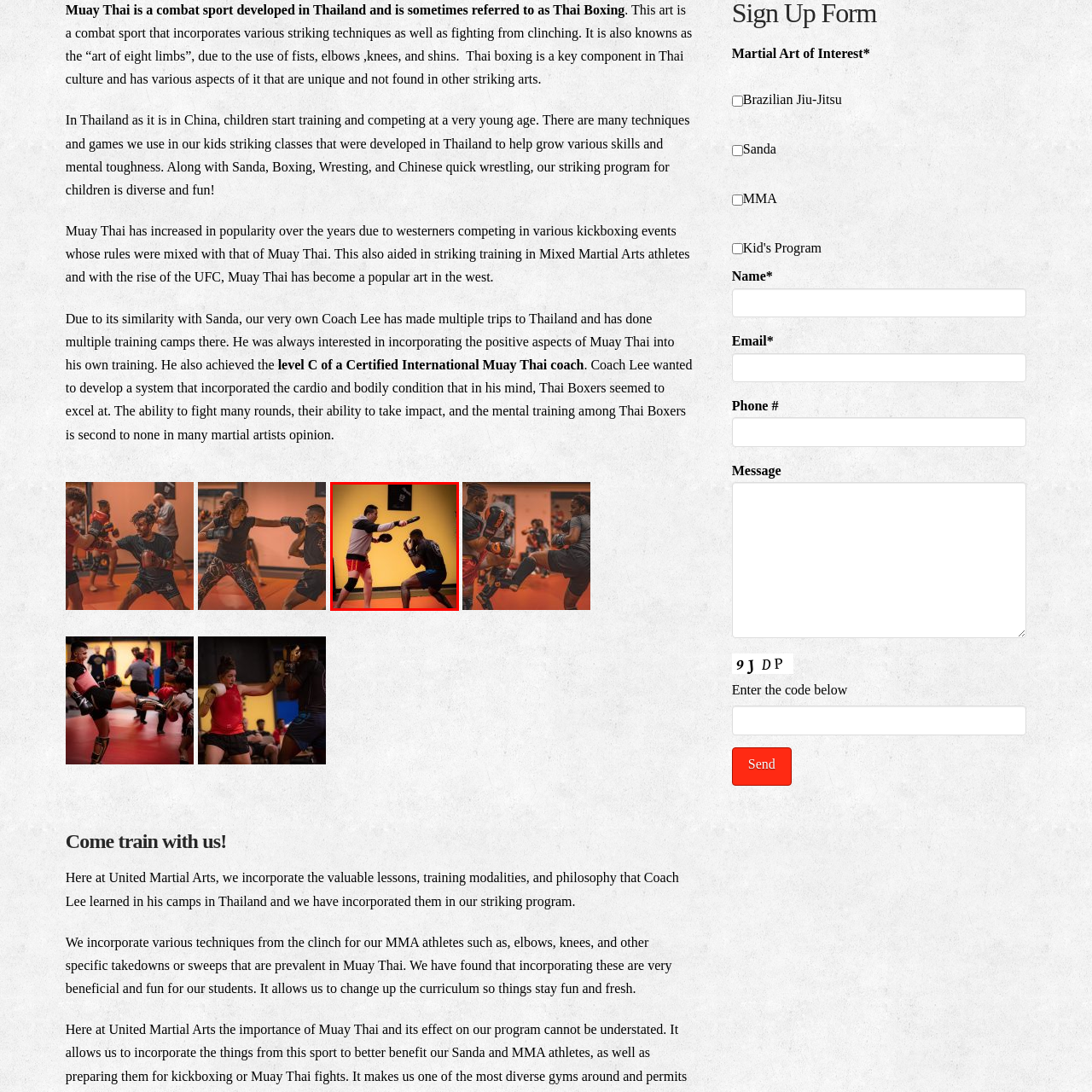What is the color of the training area's flooring?
Inspect the image enclosed within the red bounding box and provide a detailed answer to the question, using insights from the image.

The caption describes the training area's flooring as 'vibrant orange', which complements the intensity of the session.